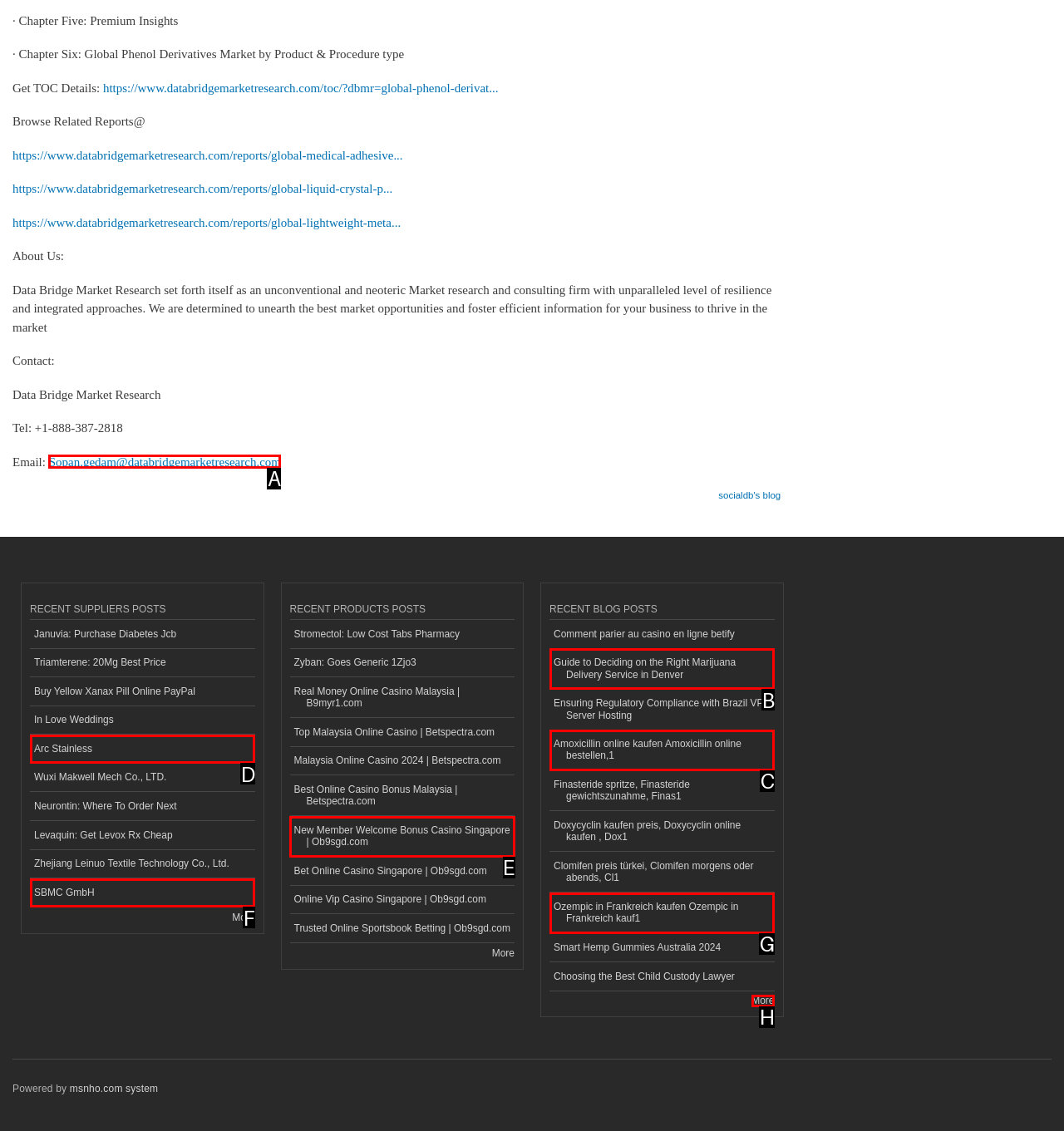Tell me which one HTML element I should click to complete the following task: Contact via email
Answer with the option's letter from the given choices directly.

A